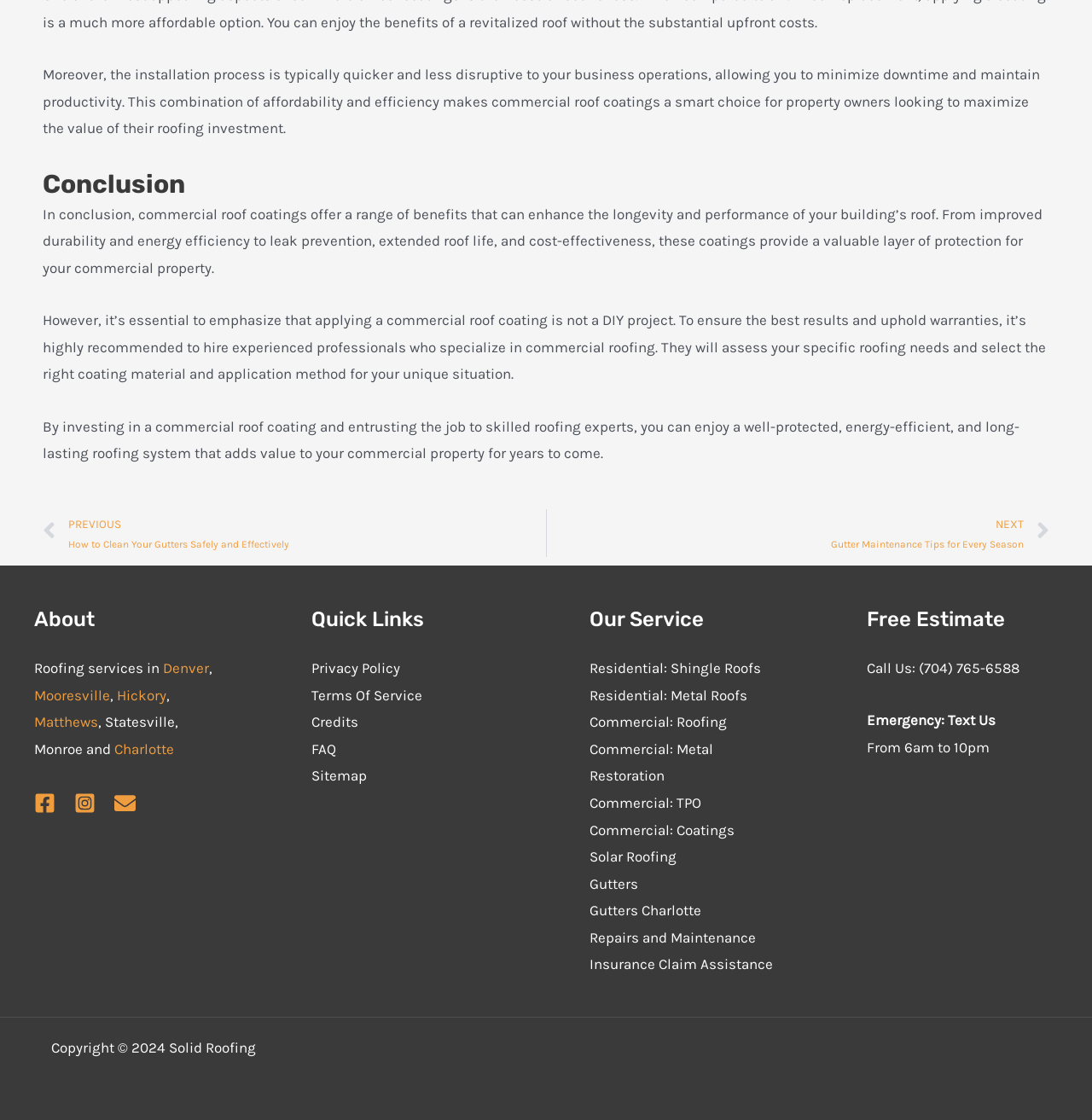Please specify the bounding box coordinates of the clickable section necessary to execute the following command: "Click the 'NEXT' link".

[0.5, 0.455, 0.961, 0.497]